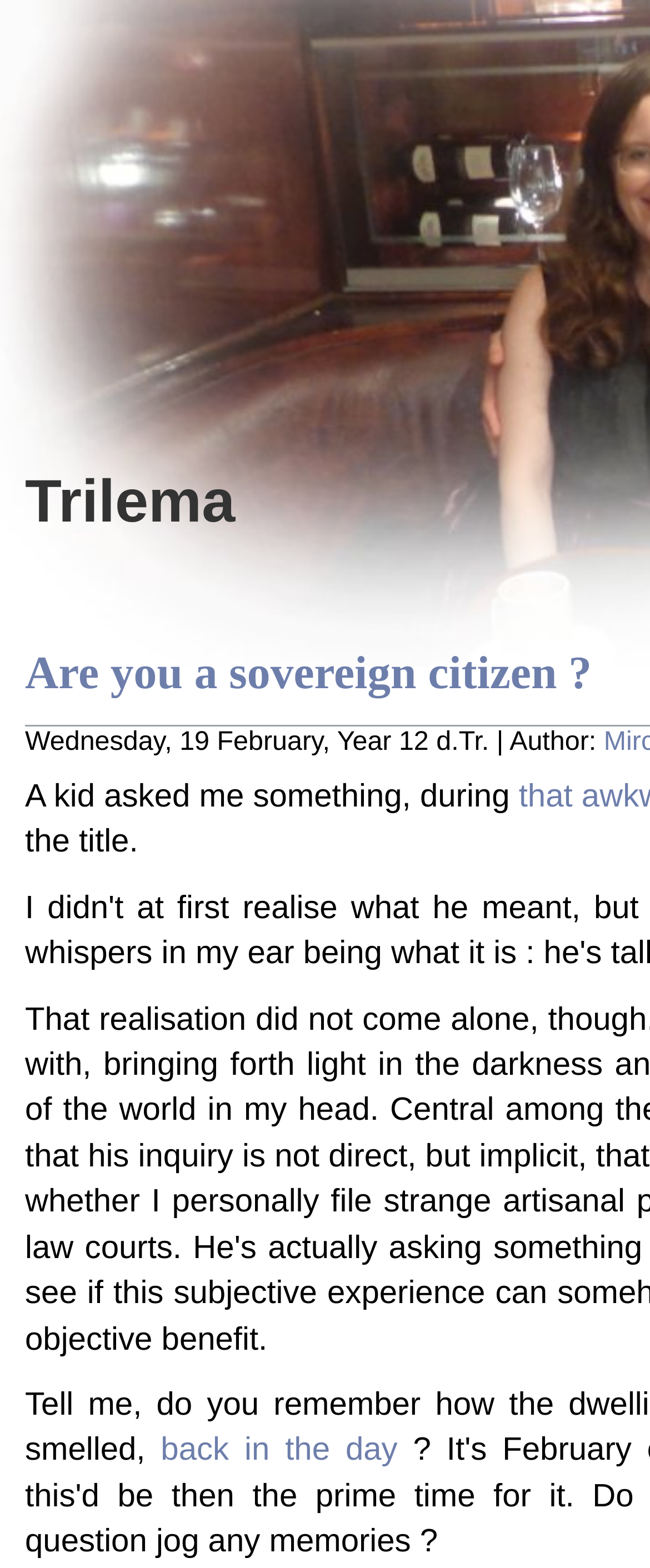Provide the bounding box coordinates of the HTML element this sentence describes: "Trilema". The bounding box coordinates consist of four float numbers between 0 and 1, i.e., [left, top, right, bottom].

[0.038, 0.298, 0.362, 0.341]